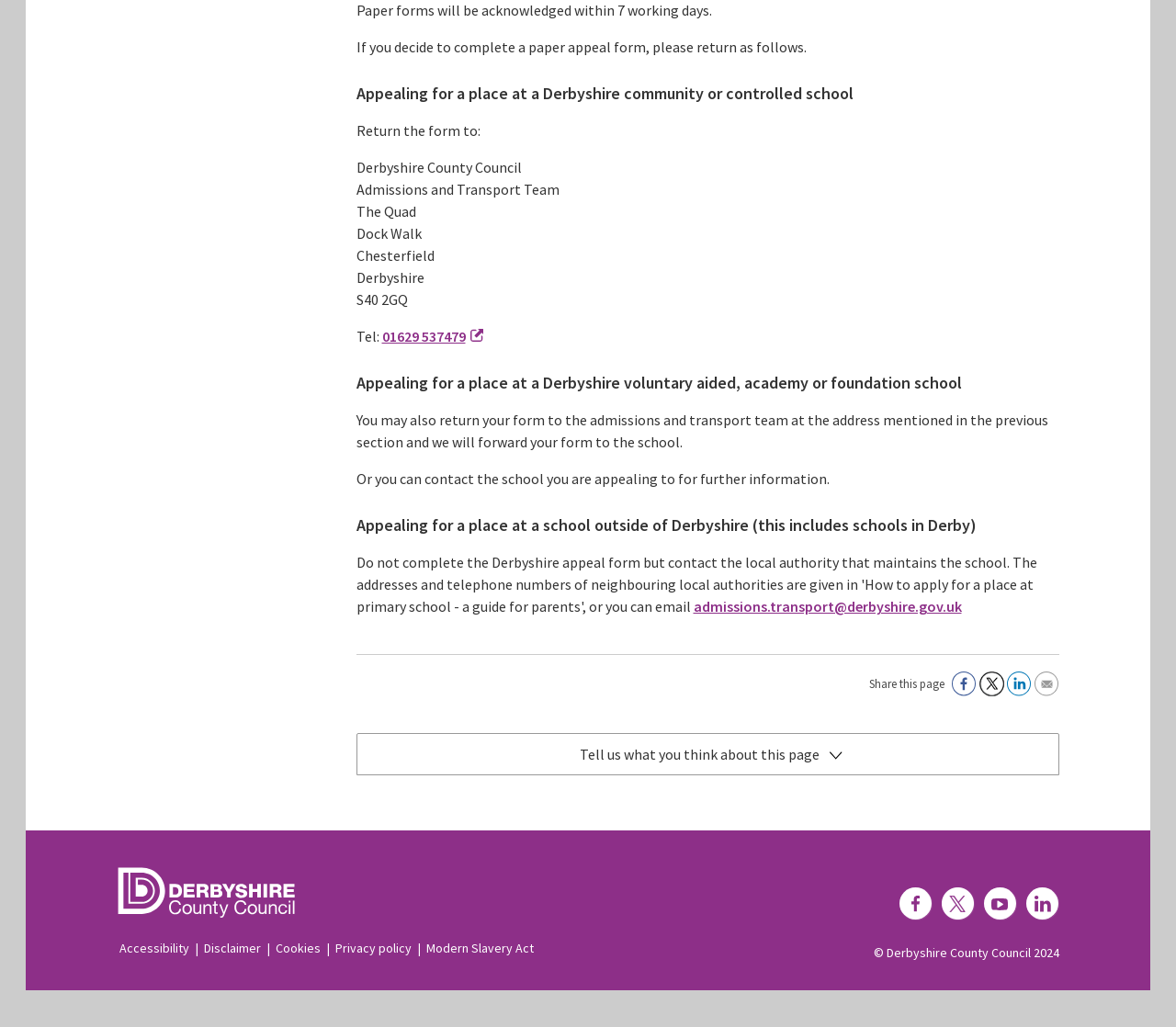Find the bounding box coordinates of the clickable area required to complete the following action: "Click 'Share via Facebook' to share this page on Facebook".

[0.809, 0.654, 0.83, 0.702]